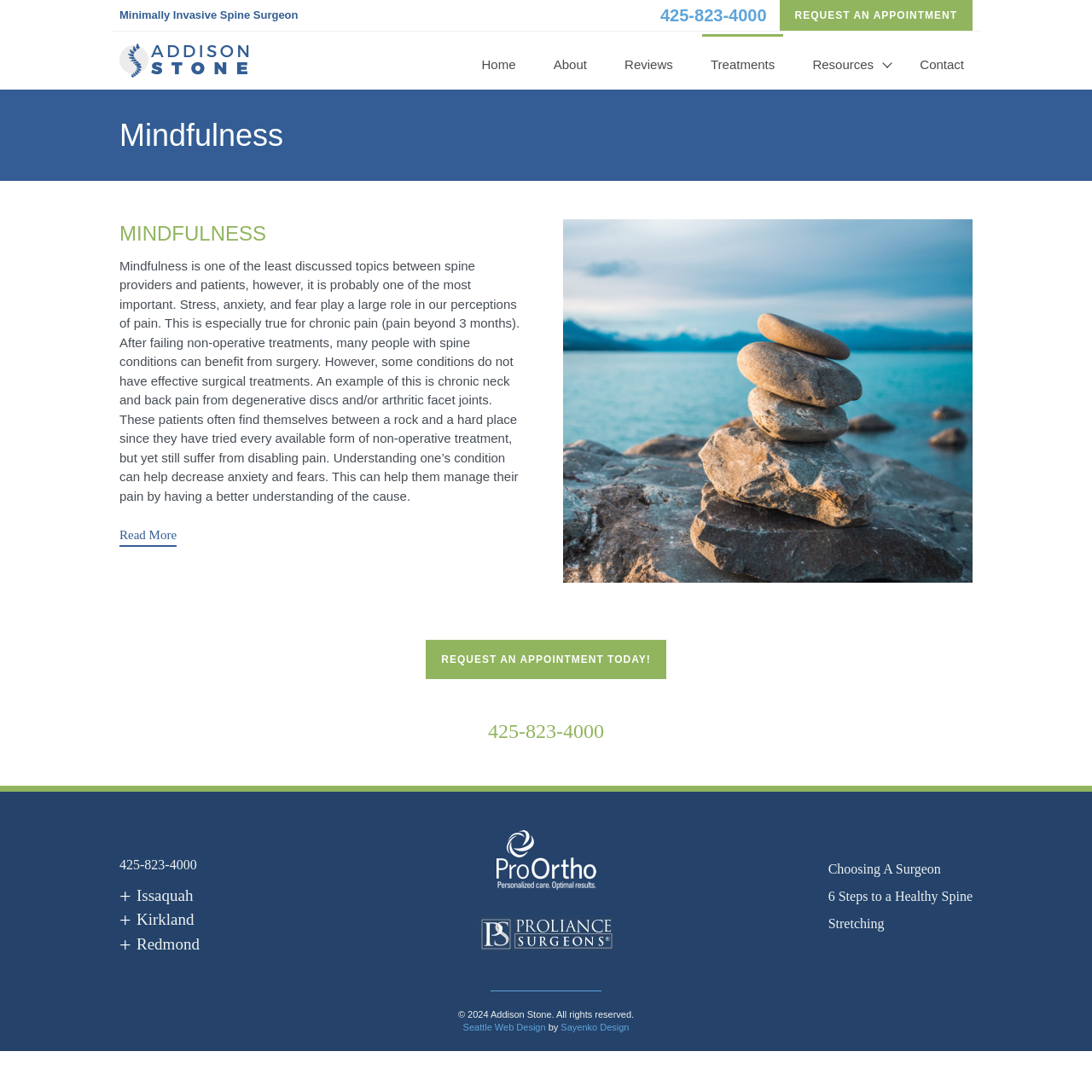Using the webpage screenshot, locate the HTML element that fits the following description and provide its bounding box: "S'abonner à la newsletter".

None